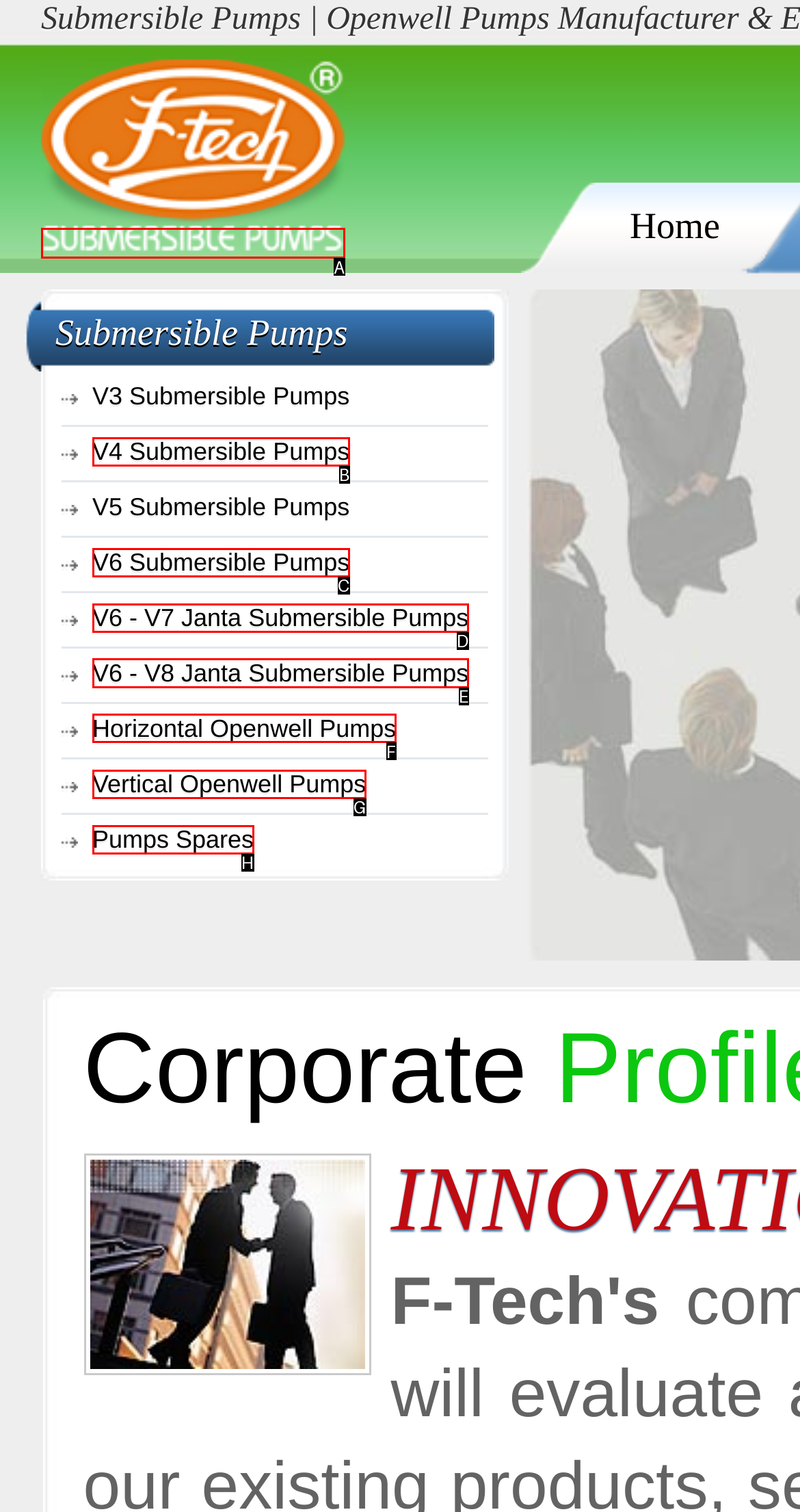Based on the description: Horizontal Openwell Pumps
Select the letter of the corresponding UI element from the choices provided.

F